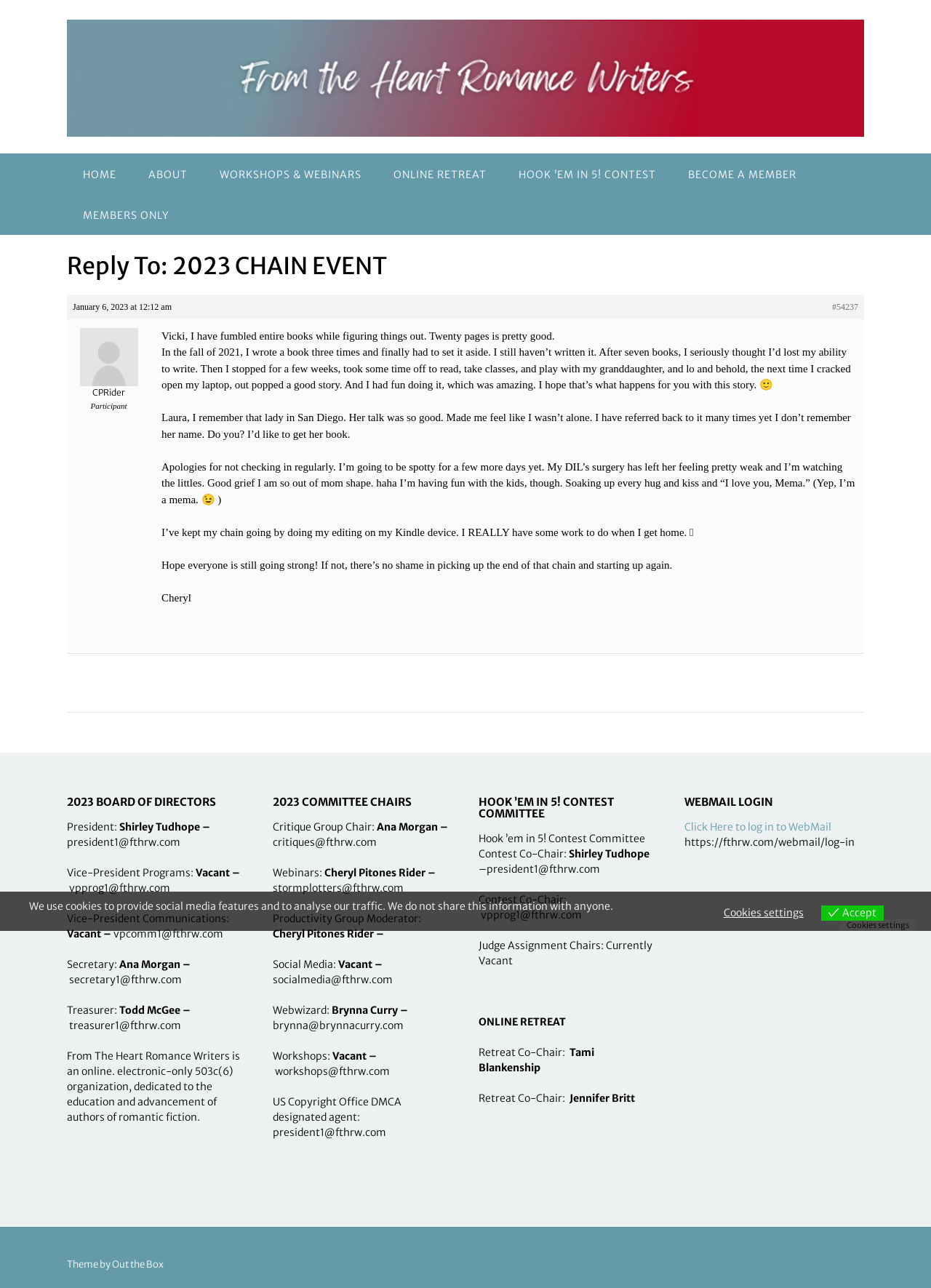What is the name of the contest?
Please answer using one word or phrase, based on the screenshot.

HOOK ’EM IN 5!